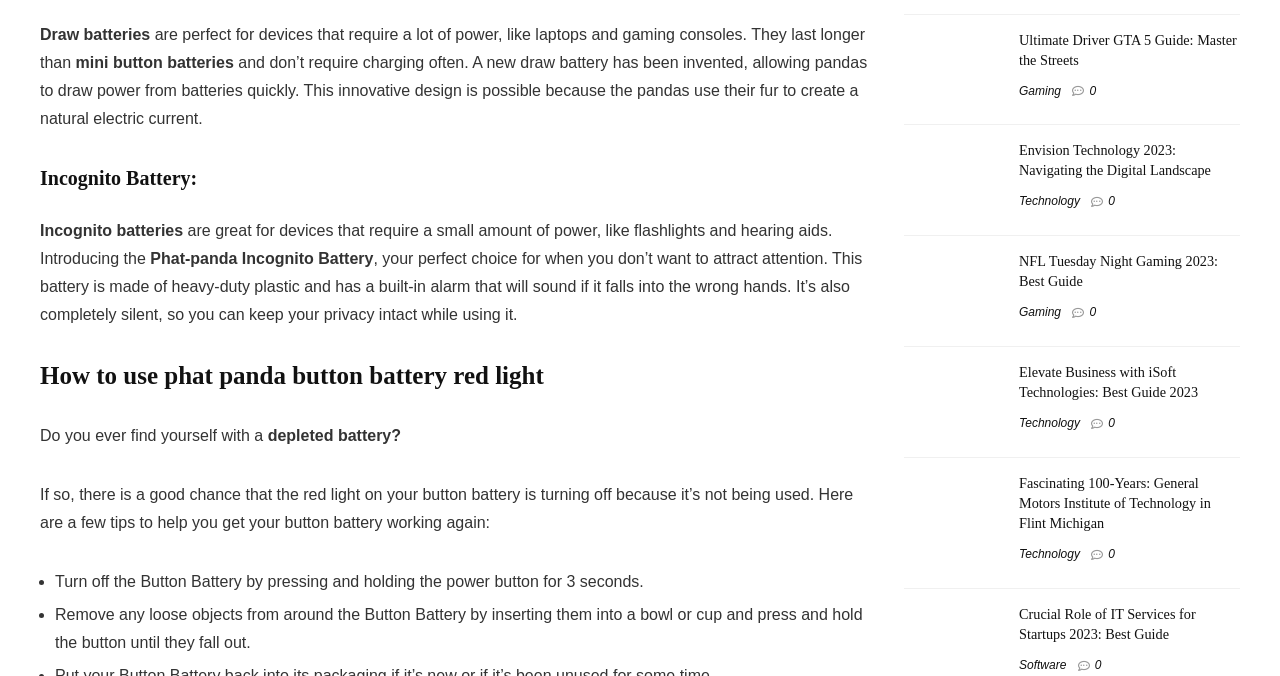Locate the bounding box coordinates of the area where you should click to accomplish the instruction: "Learn how to use Phat Panda Button Battery".

[0.031, 0.533, 0.688, 0.579]